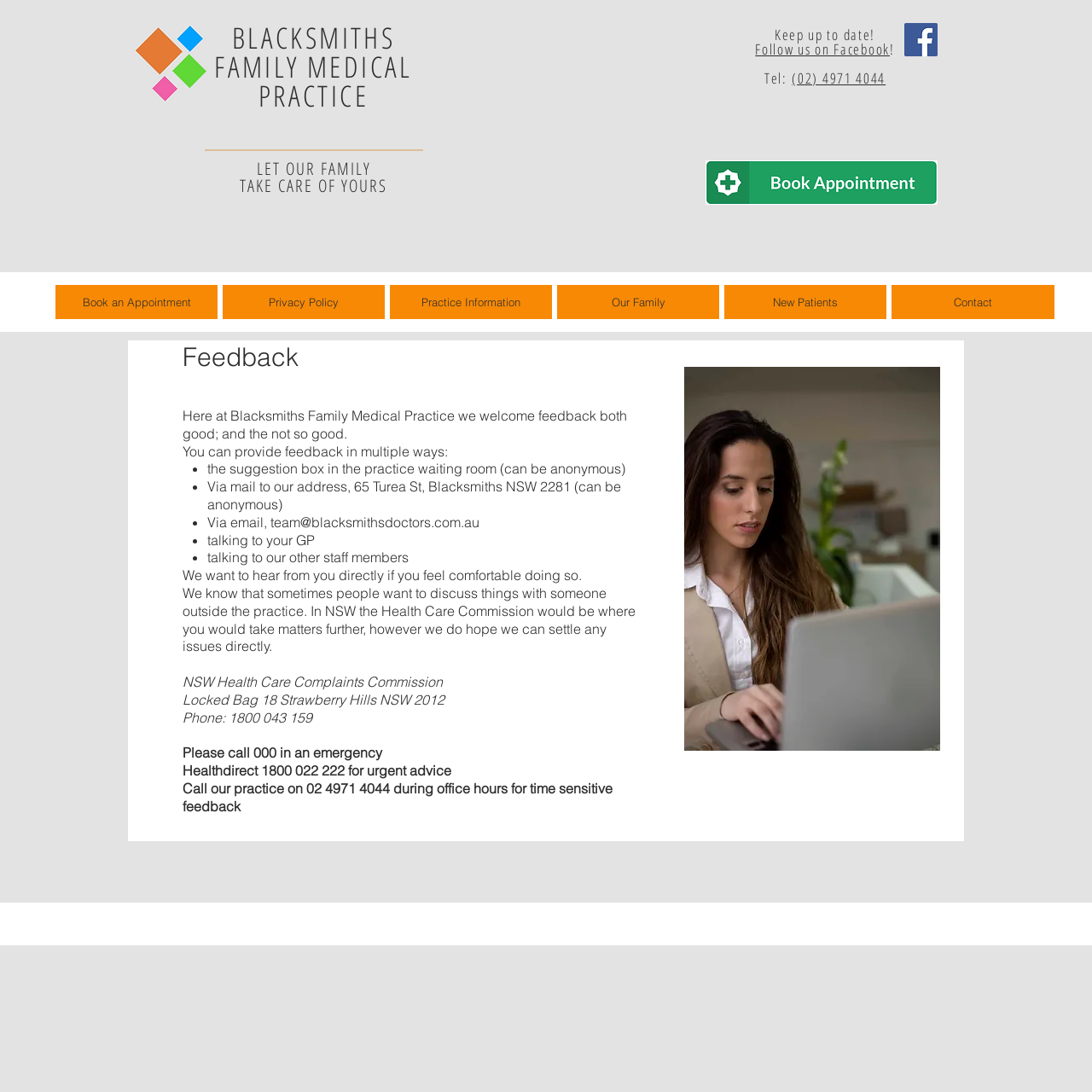Generate a comprehensive description of the contents of the webpage.

The webpage is about Blacksmiths Family Medical Practice, with a focus on providing feedback. At the top, there is a heading with the practice's name, followed by a link to the practice's Facebook page and a phone number. Below this, there are three headings: "LET OUR FAMILY", "TAKE CARE OF YOURS", and a link to an image.

On the left side of the page, there is a navigation menu with links to various sections of the website, including "Contact", "New Patients", "Our Family", "Practice Information", "Privacy Policy", and "Book an Appointment".

The main content of the page is about providing feedback to the practice. There is a heading "Feedback" followed by a paragraph explaining that the practice welcomes feedback, both positive and negative. Below this, there is a list of ways to provide feedback, including using a suggestion box in the practice's waiting room, sending mail to the practice's address, sending an email, or talking to a GP or other staff members.

The page also provides information about the NSW Health Care Complaints Commission, including their address and phone number, in case individuals want to take matters further. Additionally, there are links to Healthdirect and the practice's phone number for urgent advice or time-sensitive feedback.

At the bottom of the page, there is a social bar with a Facebook social icon, and a link to an image.